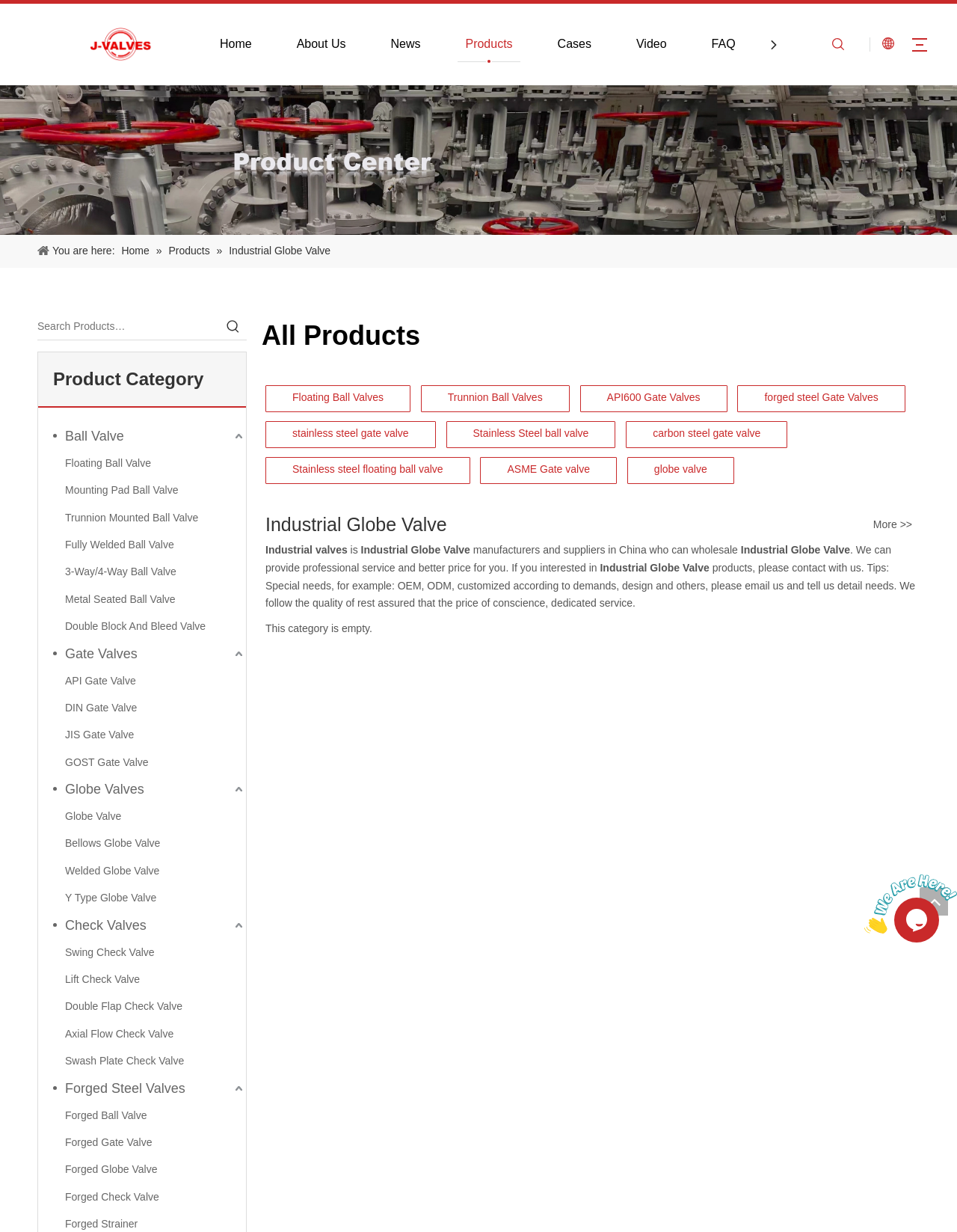Explain in detail what is displayed on the webpage.

This webpage is about Industrial Globe Valve manufacturers, suppliers, and wholesalers. At the top, there is a navigation menu with links to "Home", "About Us", "News", "Products", "Cases", "Video", "FAQ", and "Download". Below the navigation menu, there is a product center section with a heading "Product Category" and links to various types of valves, including Ball Valve, Gate Valves, Globe Valves, Check Valves, and Forged Steel Valves. Each type of valve has a list of subcategories with links to specific products.

On the left side of the page, there is a search box with a placeholder text "Search Products…" and a button labeled "Hot Keywords:". Below the search box, there is a section with a heading "All Products" and links to various products, including Floating Ball Valves, Trunnion Ball Valves, API600 Gate Valves, and more.

In the main content area, there is a section with a heading "Industrial Globe Valve" and a brief introduction to Industrial valves, stating that they are manufacturers and suppliers in China who can wholesale Industrial Globe Valves. The text also mentions that they can provide professional service and better prices for customers. There is also a call-to-action to contact them for more information.

At the bottom of the page, there is a link to go back to the top of the page. There are also several images scattered throughout the page, but they do not have descriptive text.